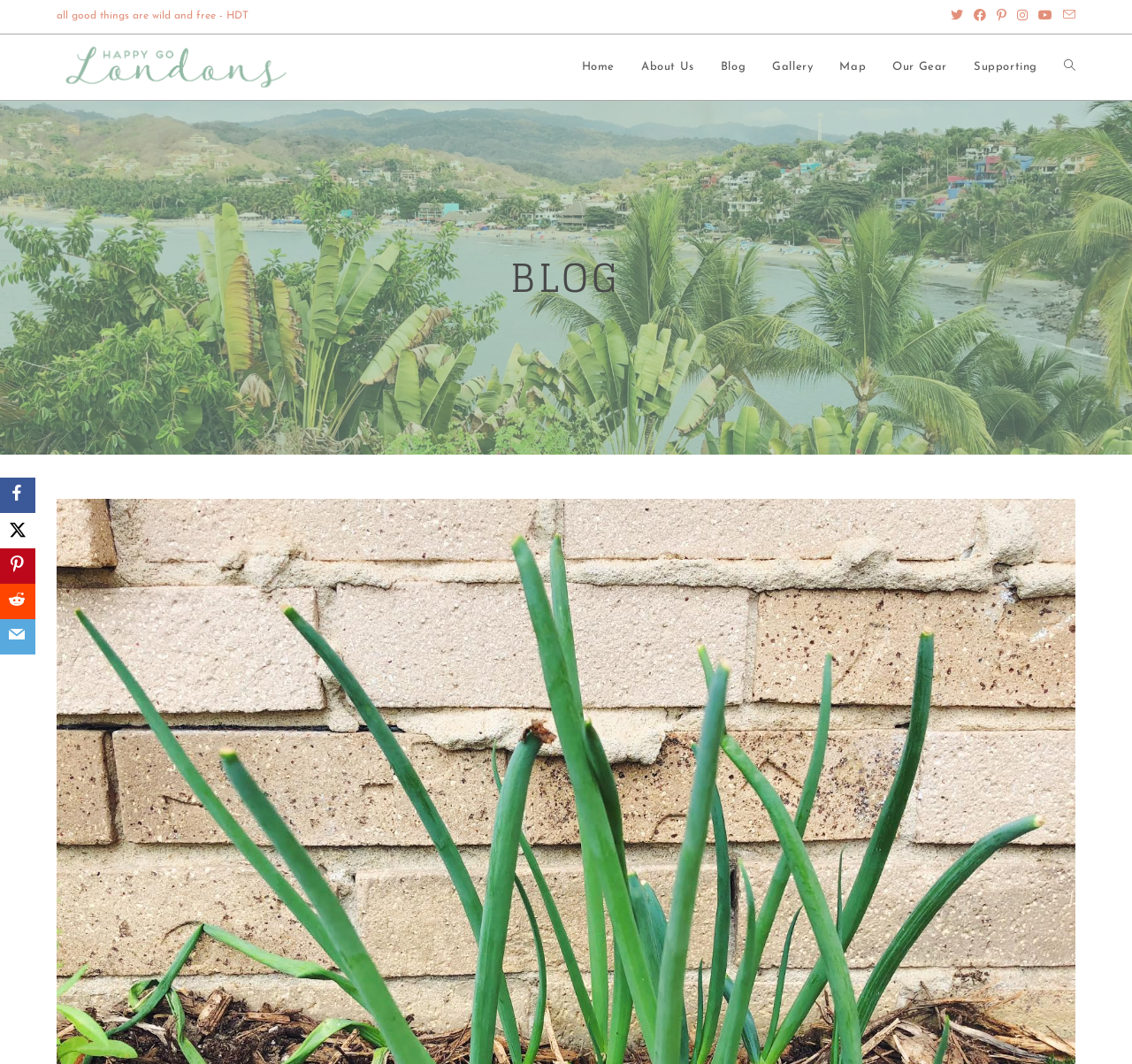Use a single word or phrase to answer the question:
What is the category of the current webpage?

Blog